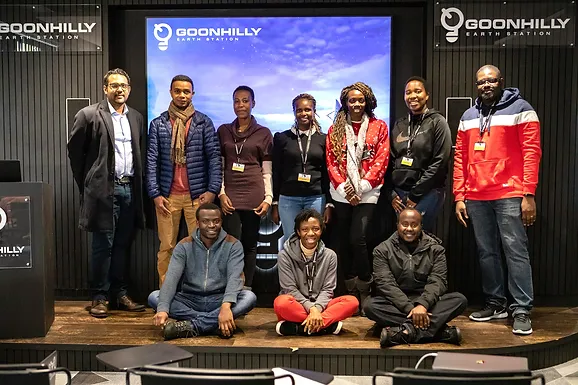Please answer the following question using a single word or phrase: What is the purpose of the event depicted in the image?

Educational or networking event